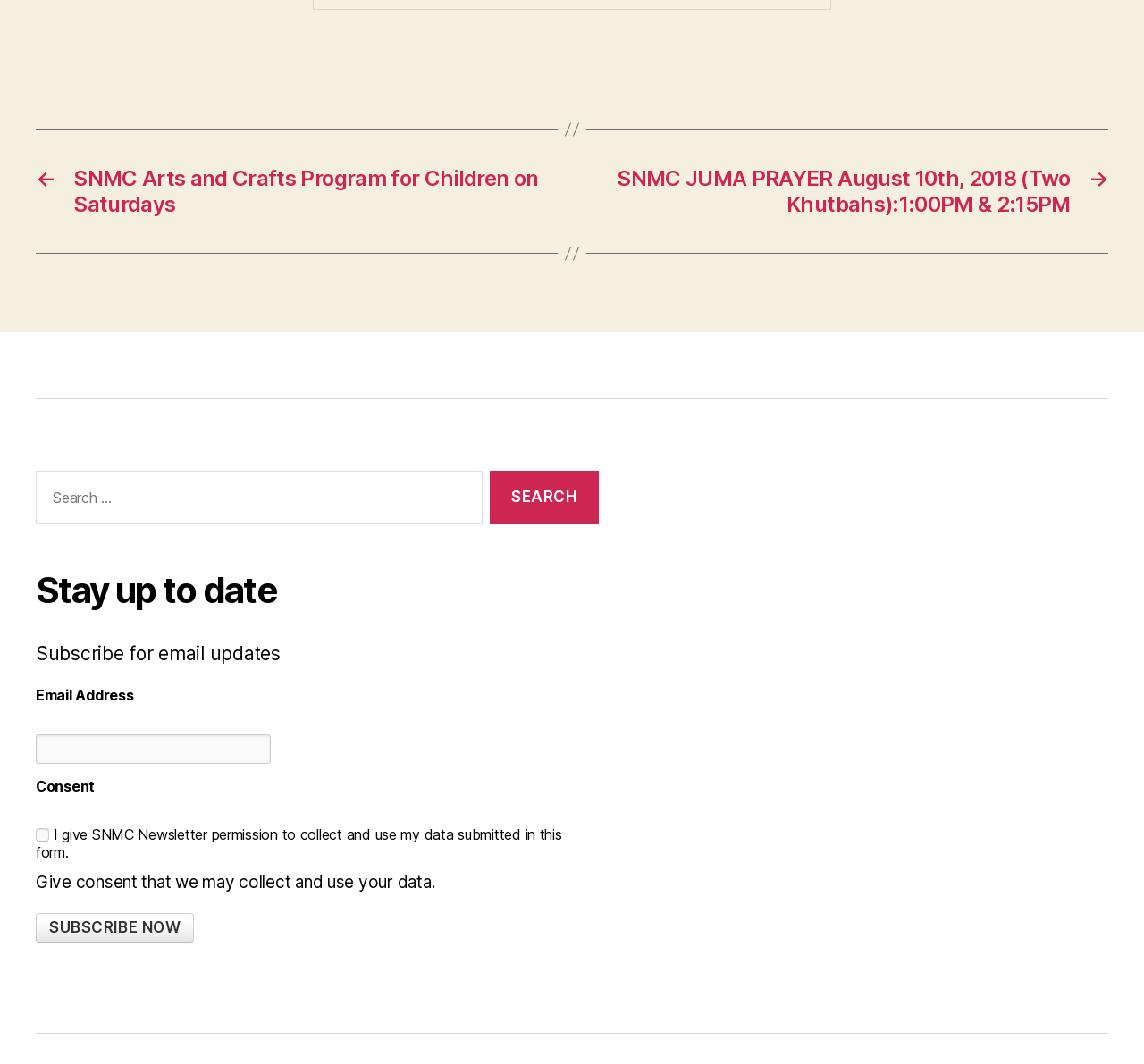Please answer the following question using a single word or phrase: 
How many khutbahs are there on August 10th, 2018?

Two